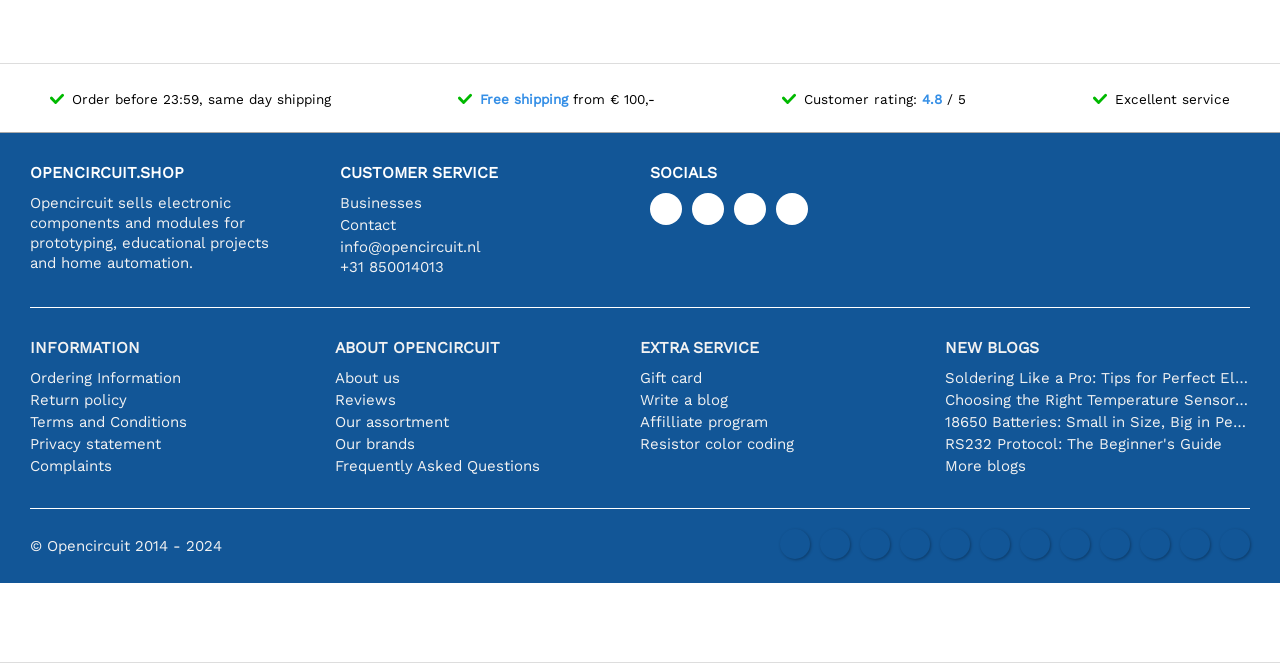Can you identify the bounding box coordinates of the clickable region needed to carry out this instruction: 'Visit 'About us''? The coordinates should be four float numbers within the range of 0 to 1, stated as [left, top, right, bottom].

[0.262, 0.554, 0.484, 0.585]